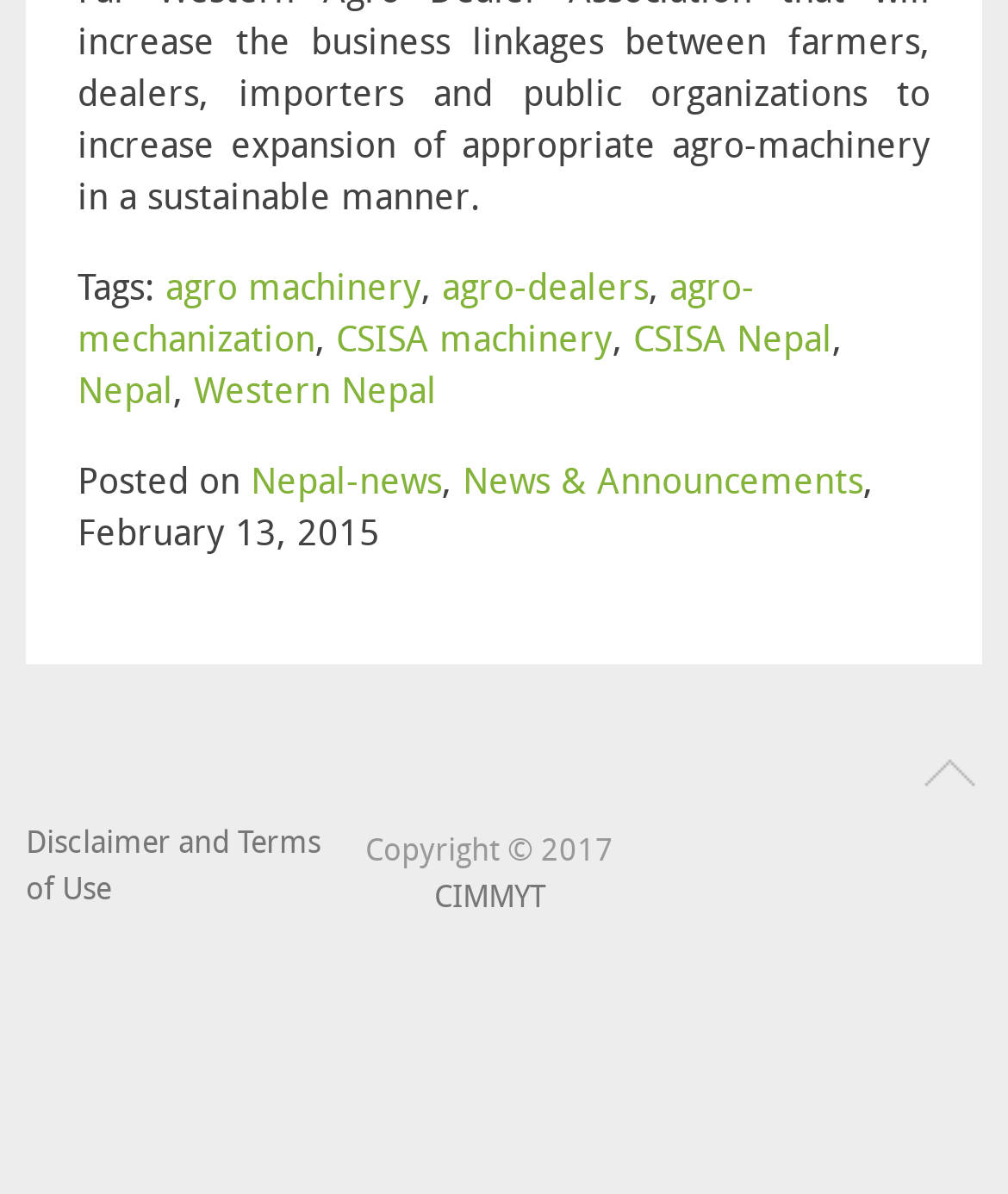Identify the bounding box of the HTML element described as: "Disclaimer and Terms of Use".

[0.026, 0.685, 0.329, 0.763]